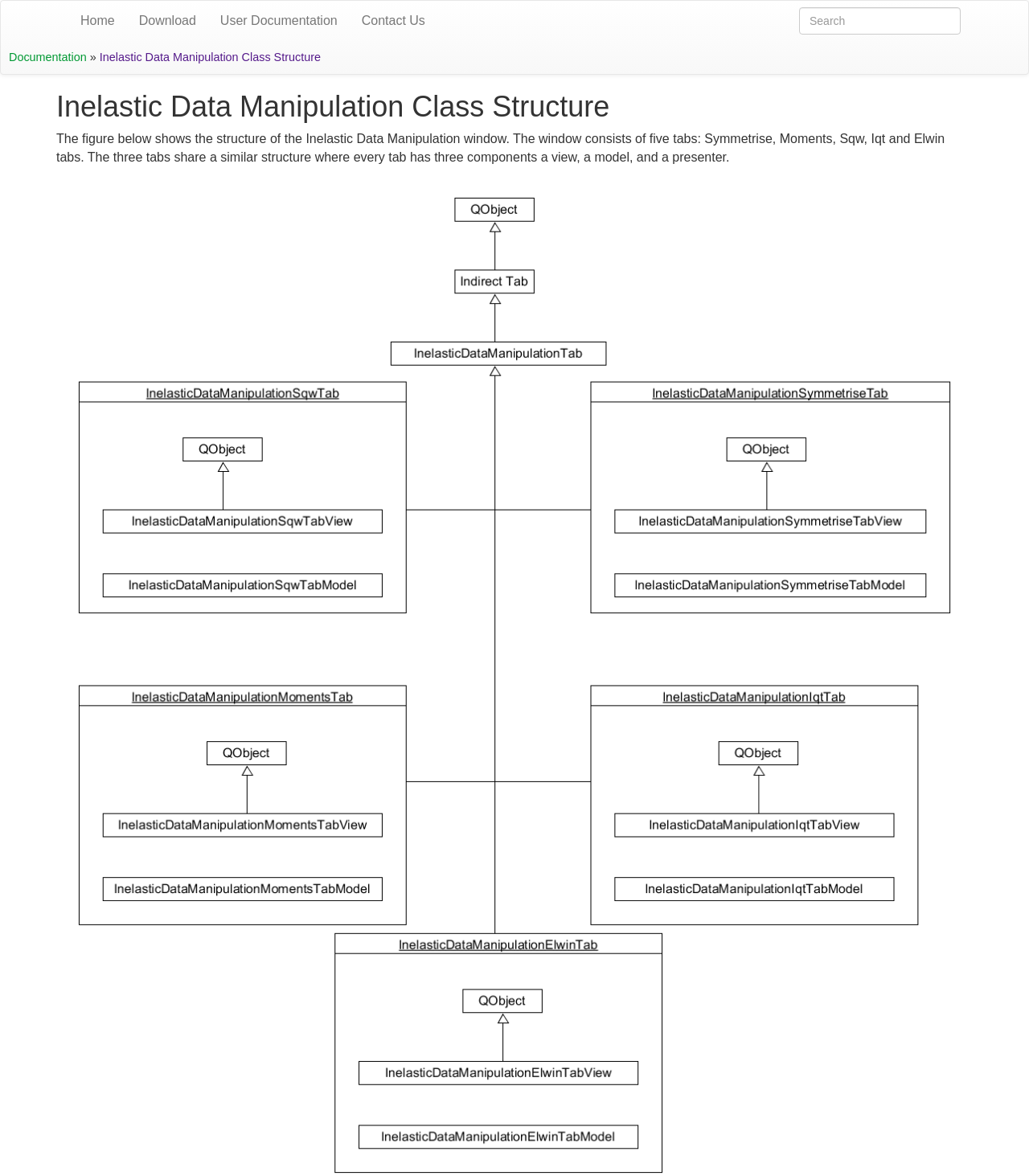Use a single word or phrase to answer this question: 
What is the function of the Search textbox?

Unknown